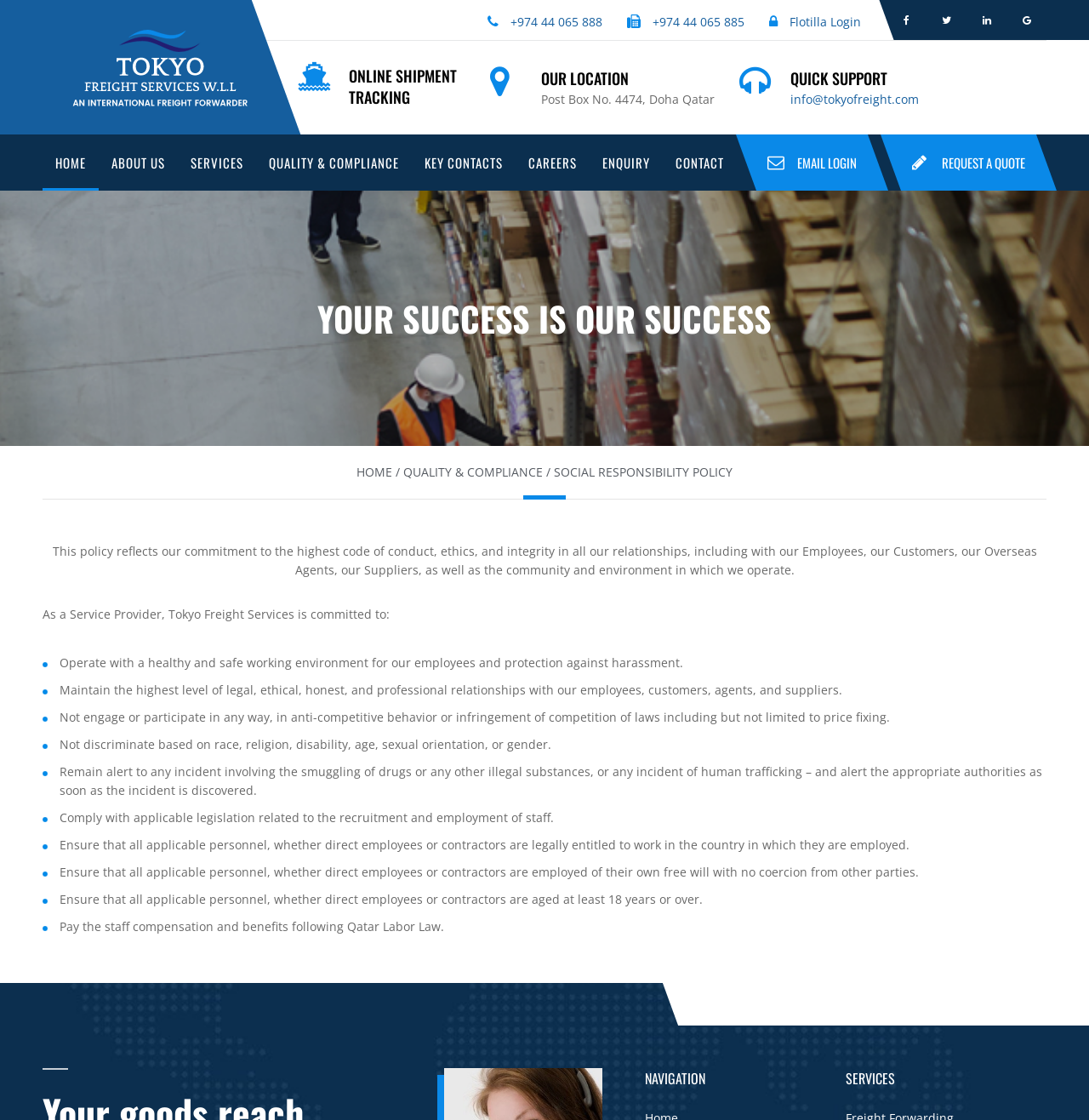Please provide a brief answer to the following inquiry using a single word or phrase:
What is the company's commitment to?

highest code of conduct